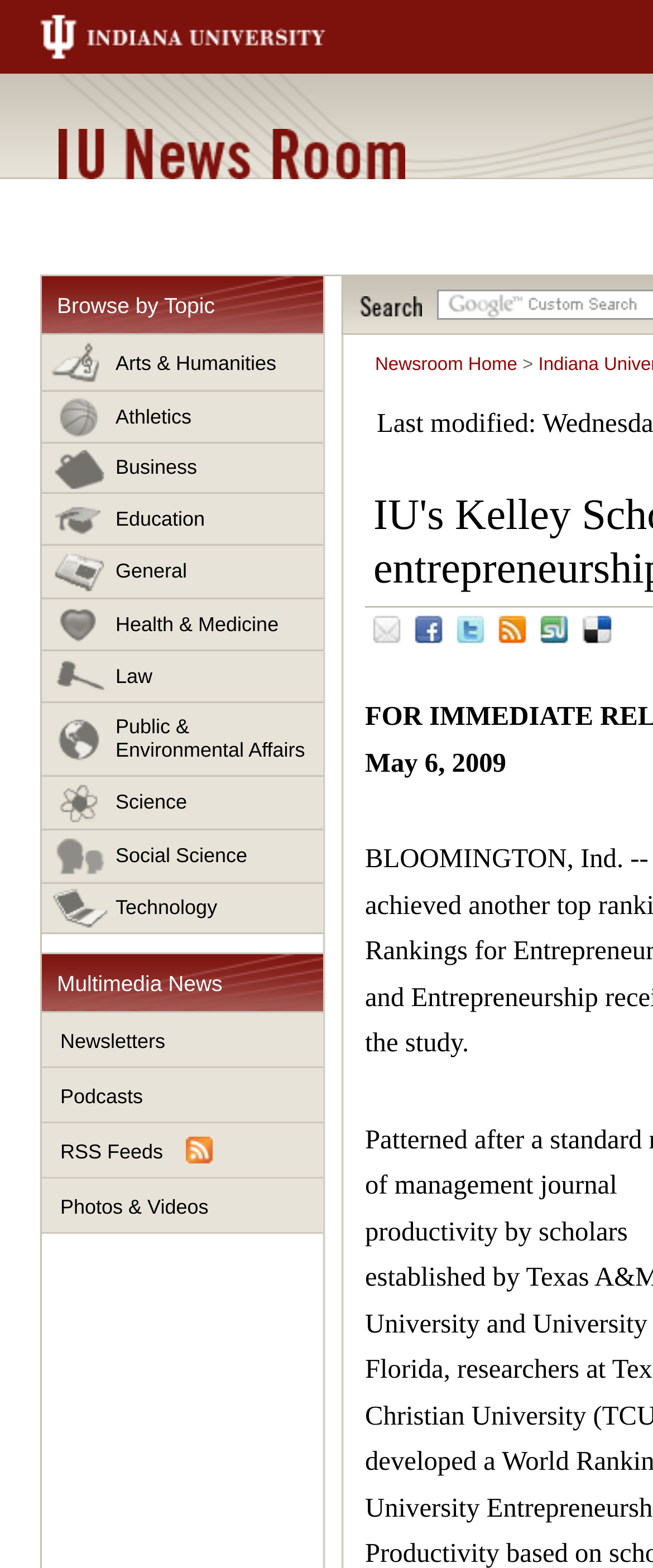How many topics can be browsed?
Give a single word or phrase answer based on the content of the image.

12